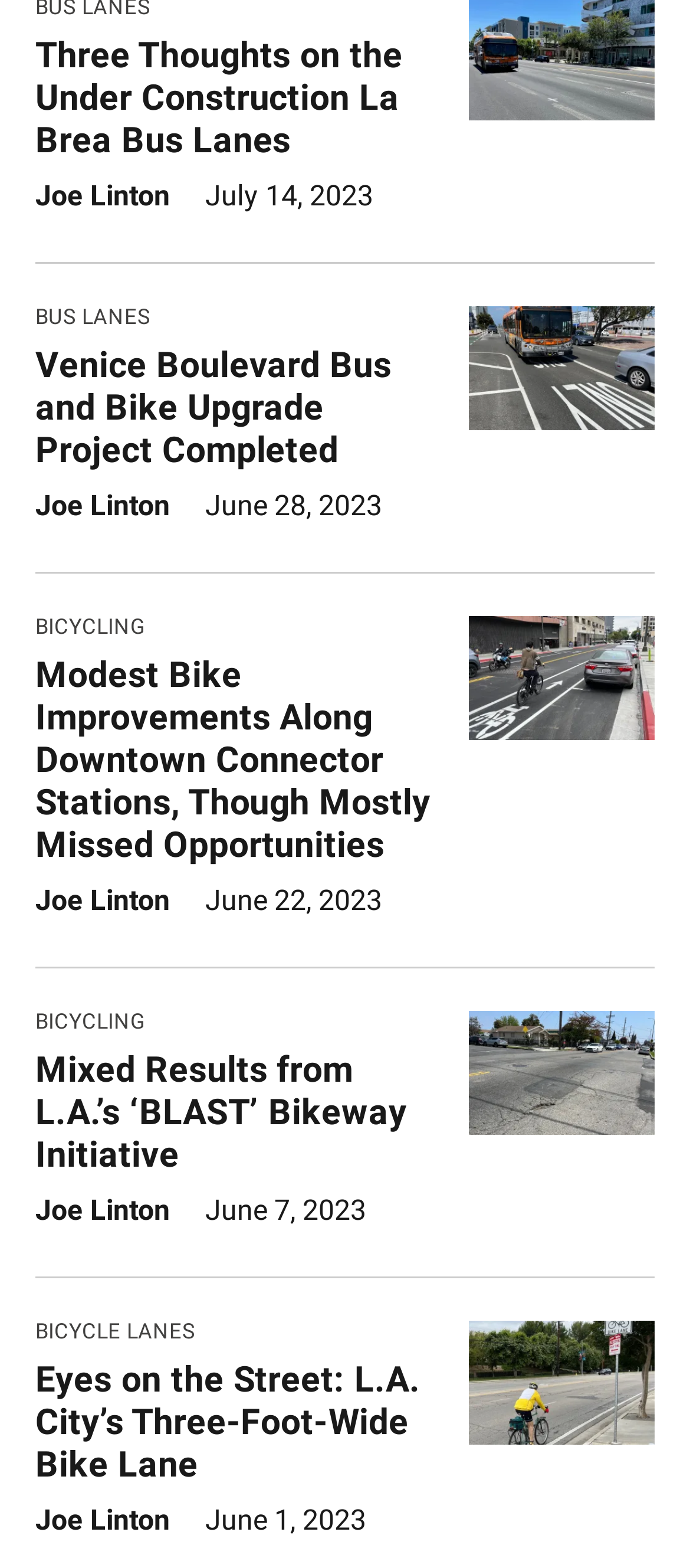Provide the bounding box coordinates for the area that should be clicked to complete the instruction: "explore BICYCLING articles".

[0.051, 0.393, 0.21, 0.408]